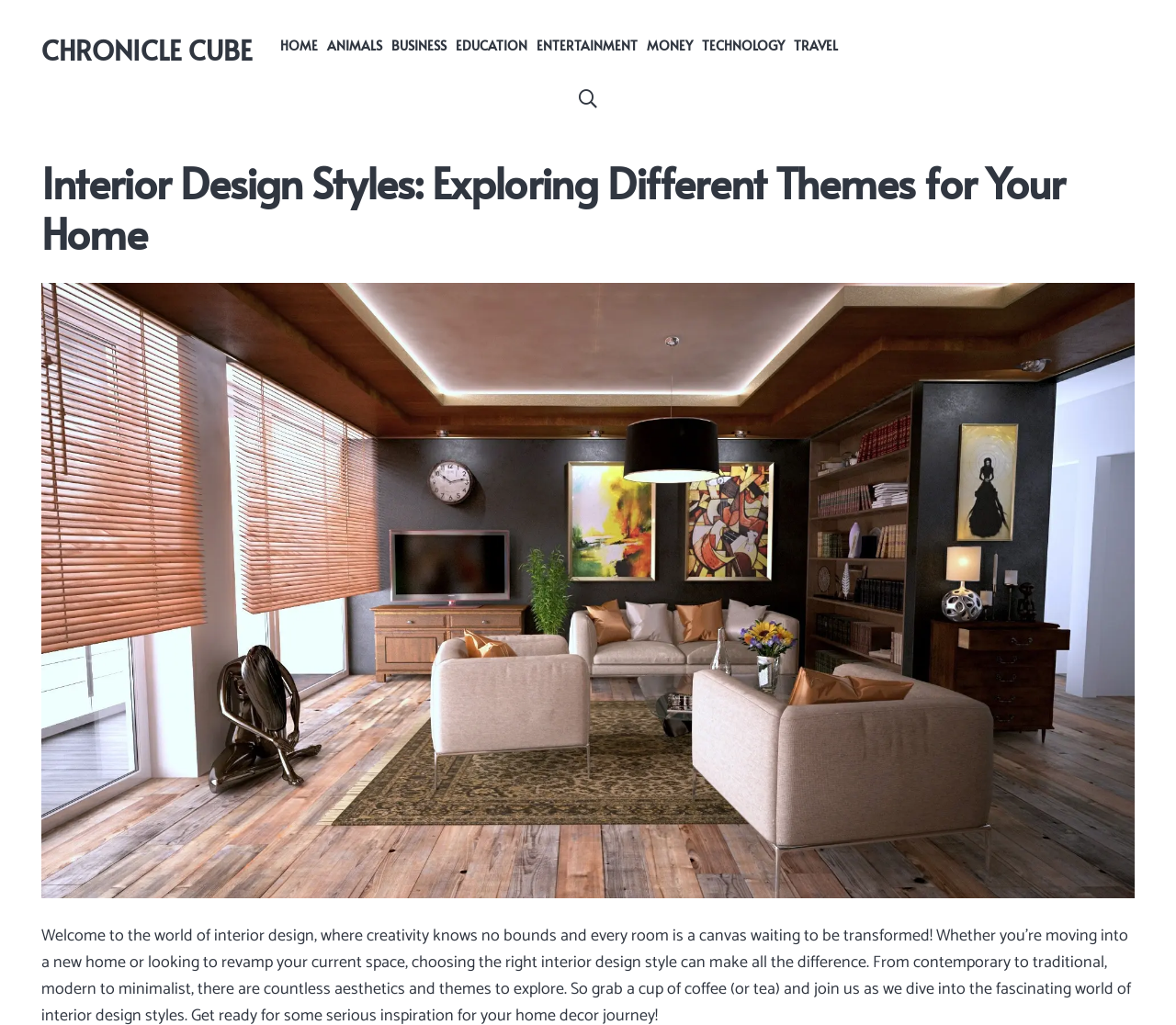Determine the heading of the webpage and extract its text content.

Interior Design Styles: Exploring Different Themes for Your Home